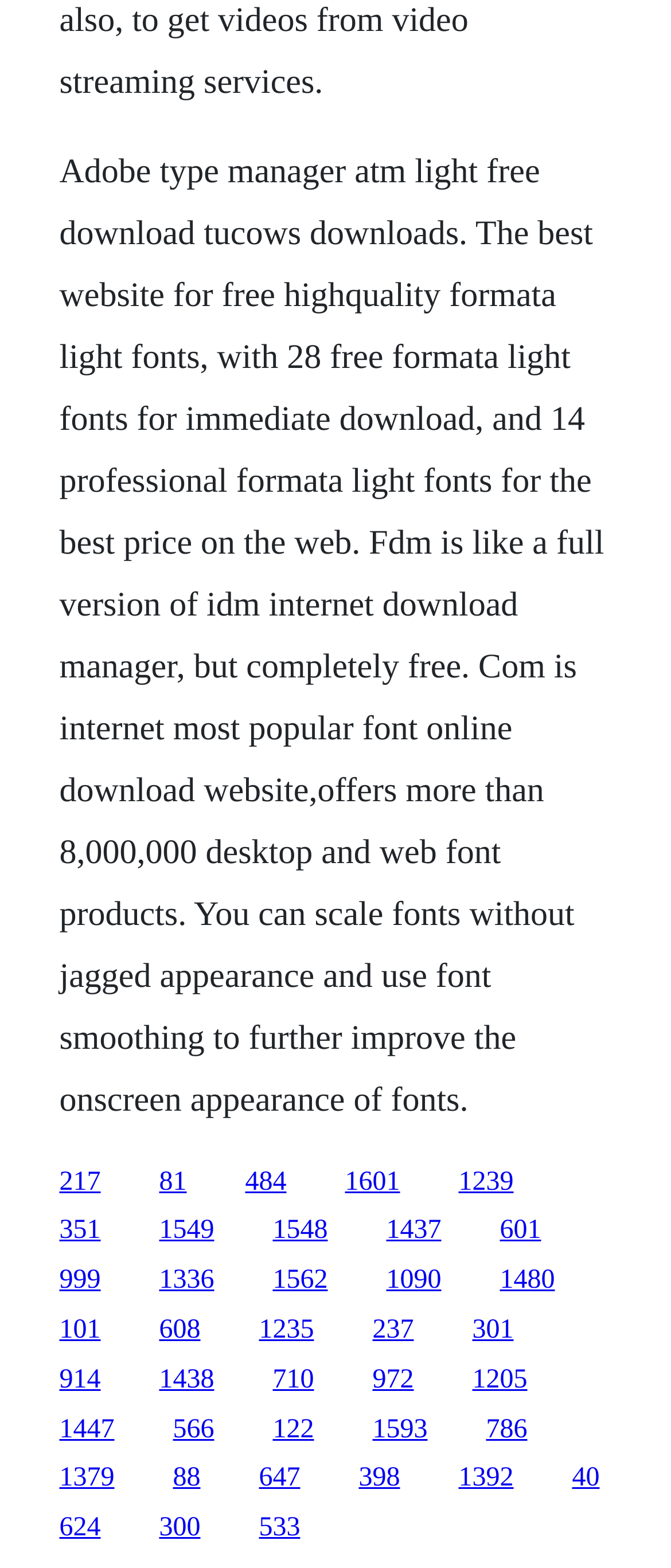Please identify the bounding box coordinates of the area that needs to be clicked to follow this instruction: "explore the internet's most popular font online download website".

[0.514, 0.744, 0.596, 0.763]